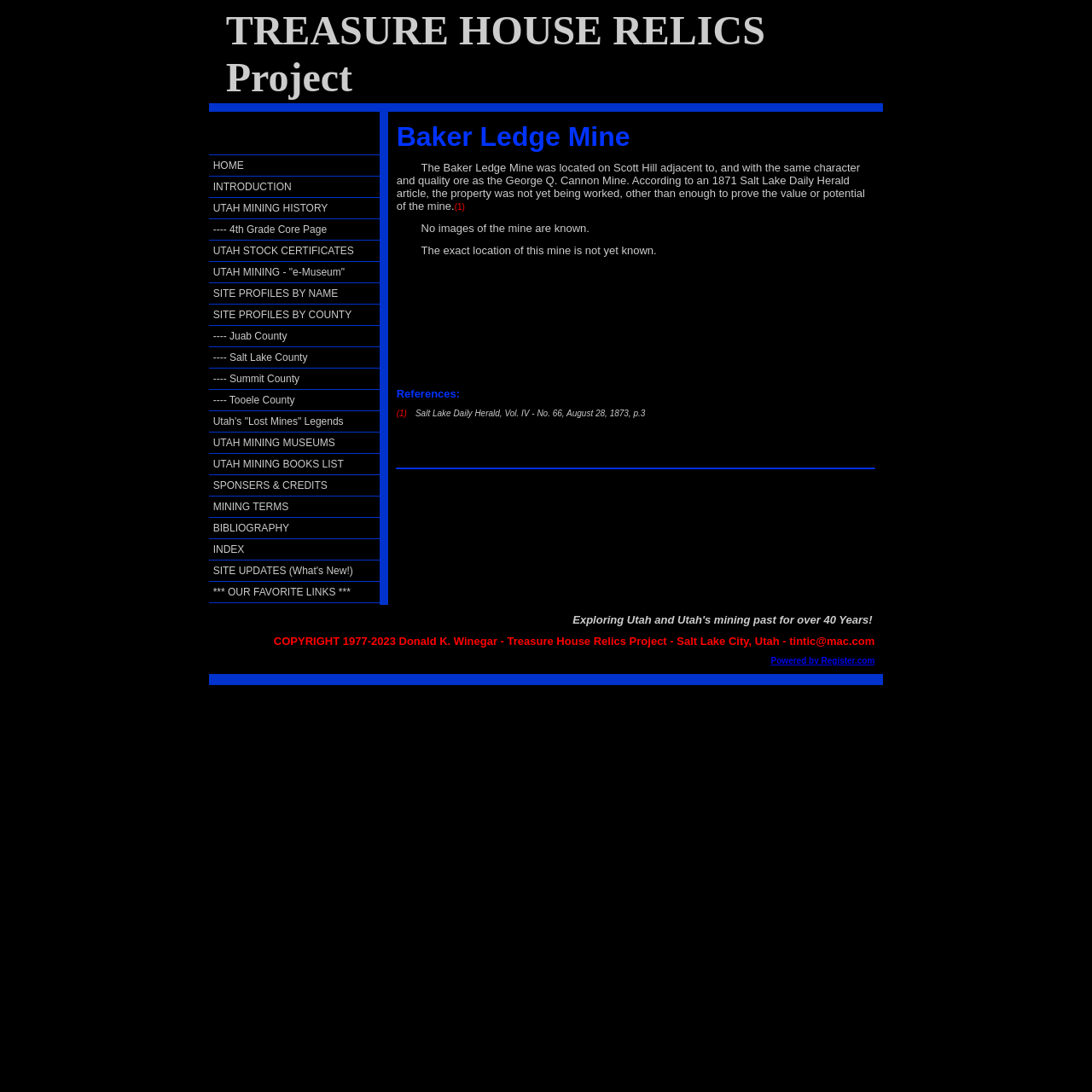Please answer the following question using a single word or phrase: 
What is the copyright information on this webpage?

COPYRIGHT 1977-2023 Donald K. Winegar